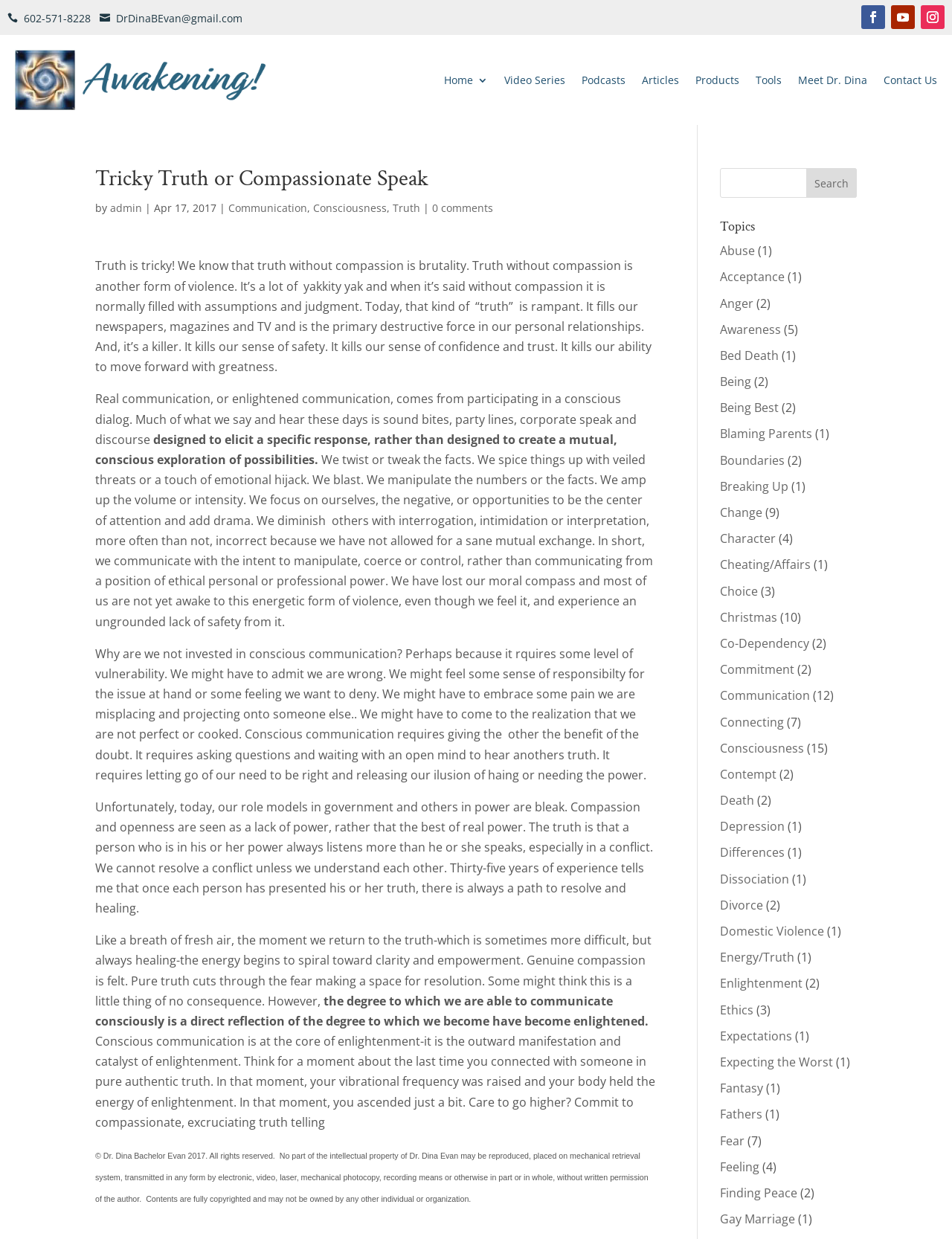What is the date of the article?
Refer to the screenshot and respond with a concise word or phrase.

Apr 17, 2017